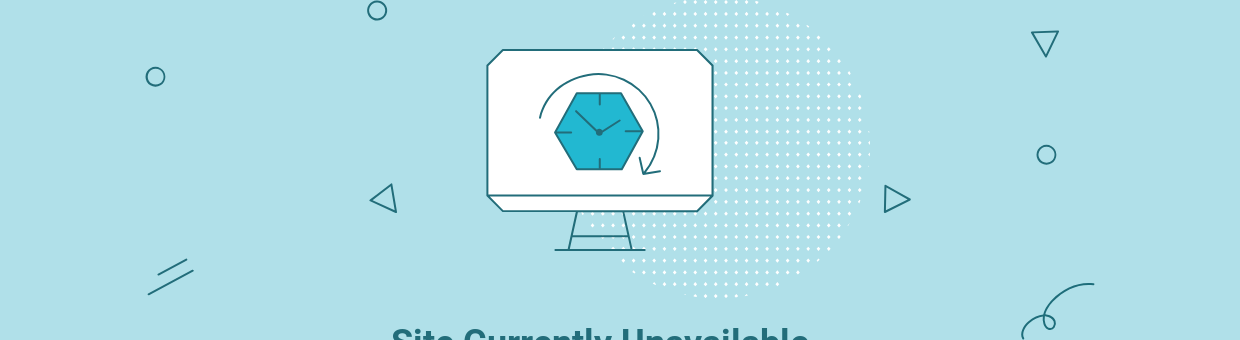Please provide a comprehensive response to the question based on the details in the image: What is displayed on the computer monitor?

The image features a stylized computer monitor displaying a hexagonal graphic with a clock icon, symbolizing the concept of being 'currently unavailable'. This visual representation emphasizes the theme of time and downtime.